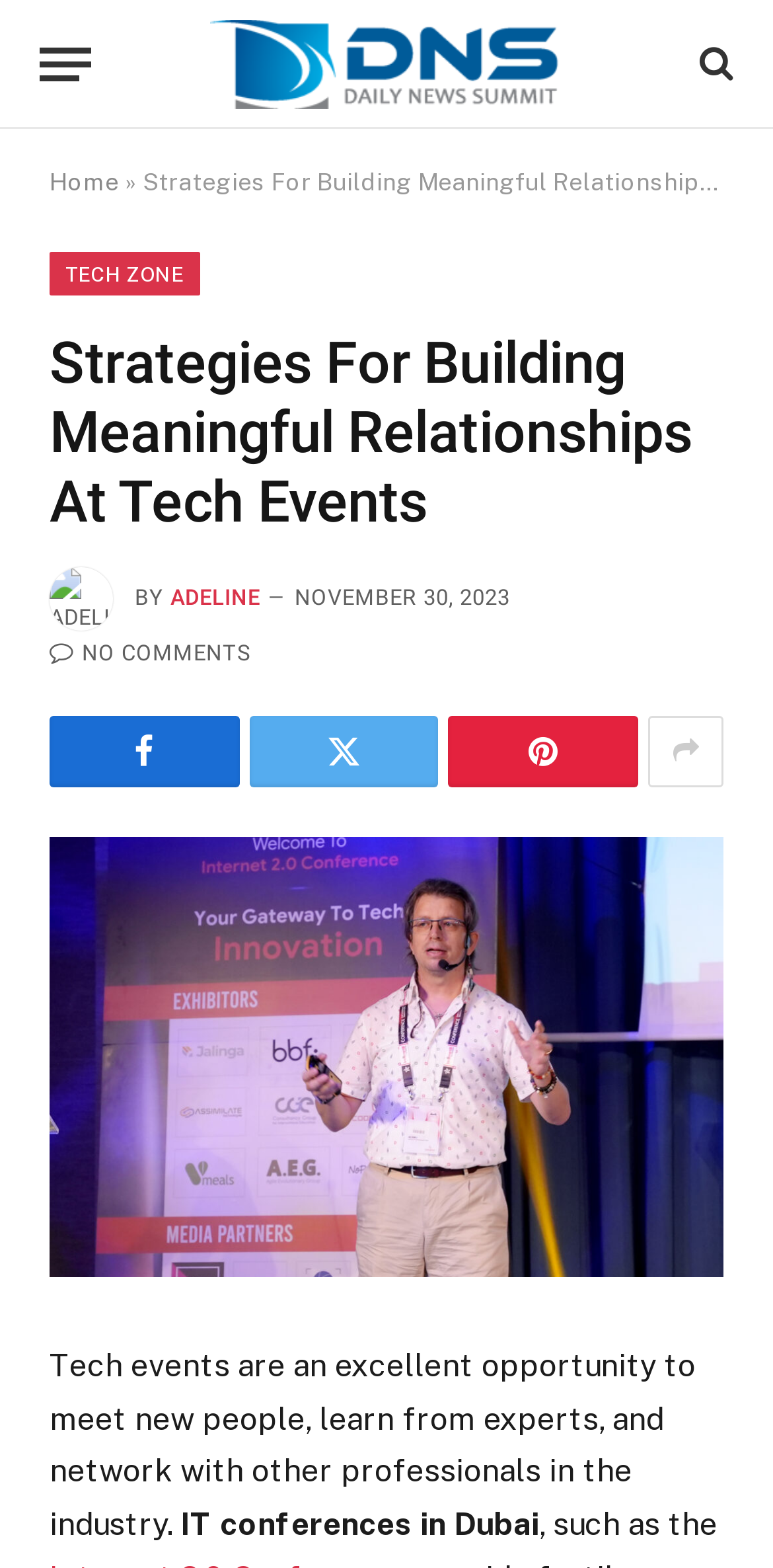Give a concise answer using only one word or phrase for this question:
What is the date of the article 'Strategies For Building Meaningful Relationships At Tech Events'?

NOVEMBER 30, 2023